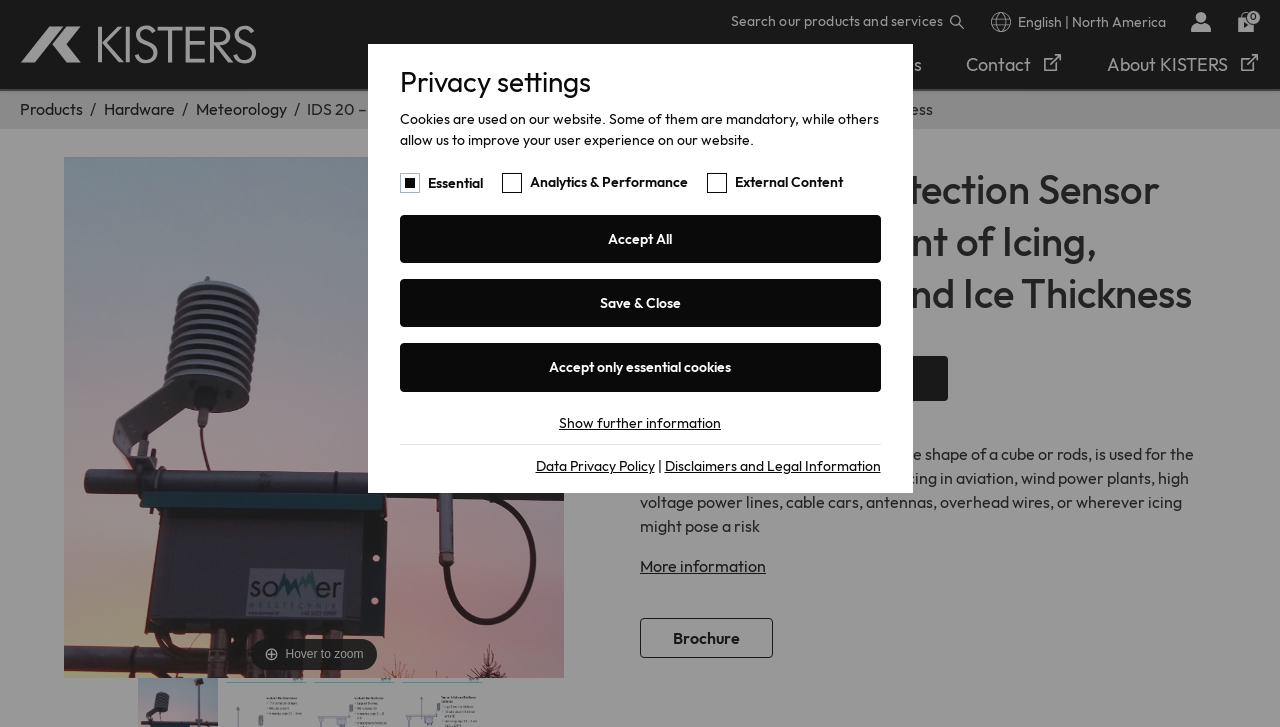What is the name of the company?
Offer a detailed and exhaustive answer to the question.

The name of the company can be found in the top left corner of the webpage, where the logo and company name 'KISTERS North America' are displayed.